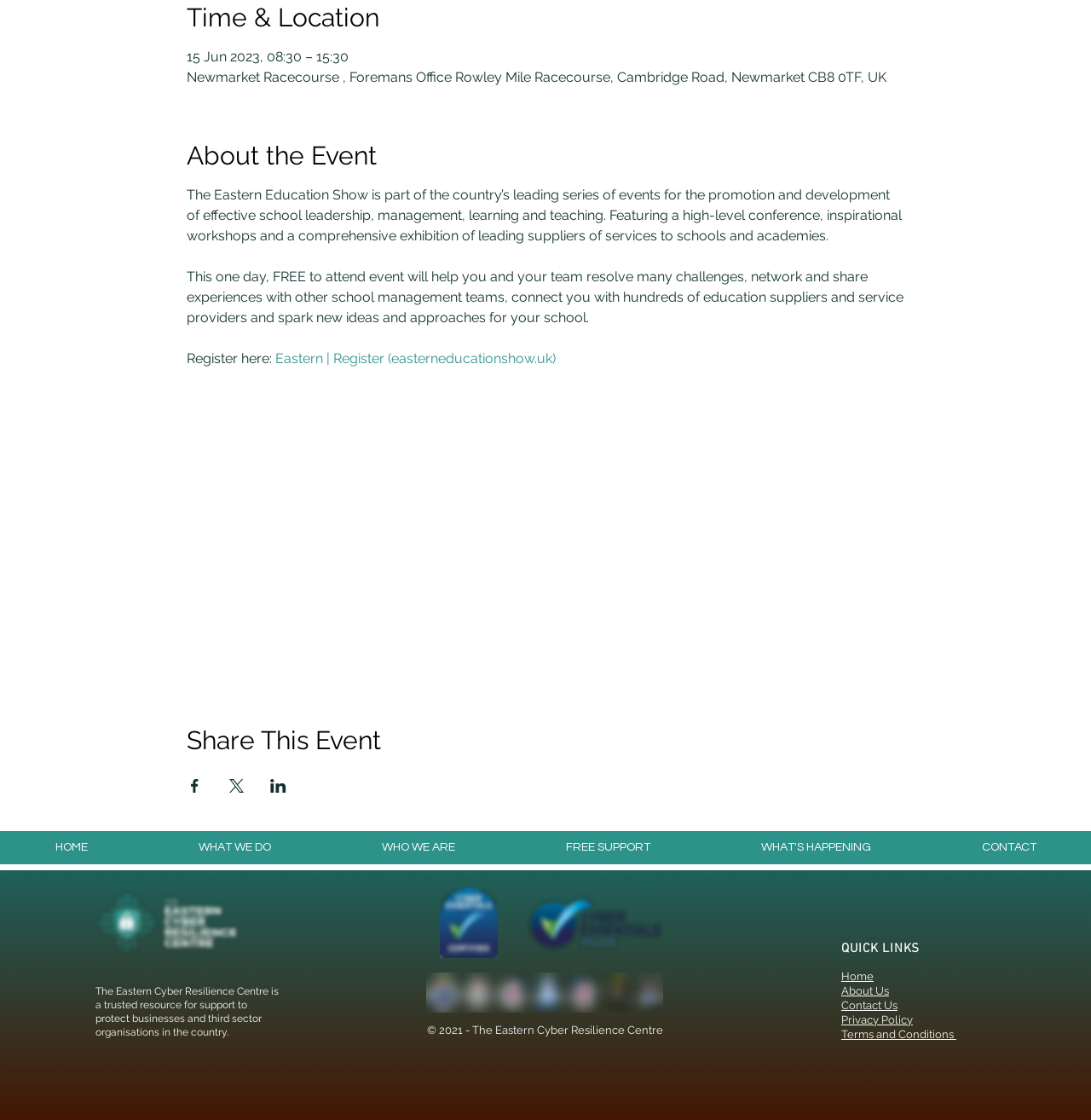What is the purpose of the Eastern Education Show?
Based on the visual information, provide a detailed and comprehensive answer.

I found the purpose of the Eastern Education Show by reading the 'About the Event' section, which states that the event is part of the country's leading series of events for the promotion and development of effective school leadership, management, learning, and teaching.